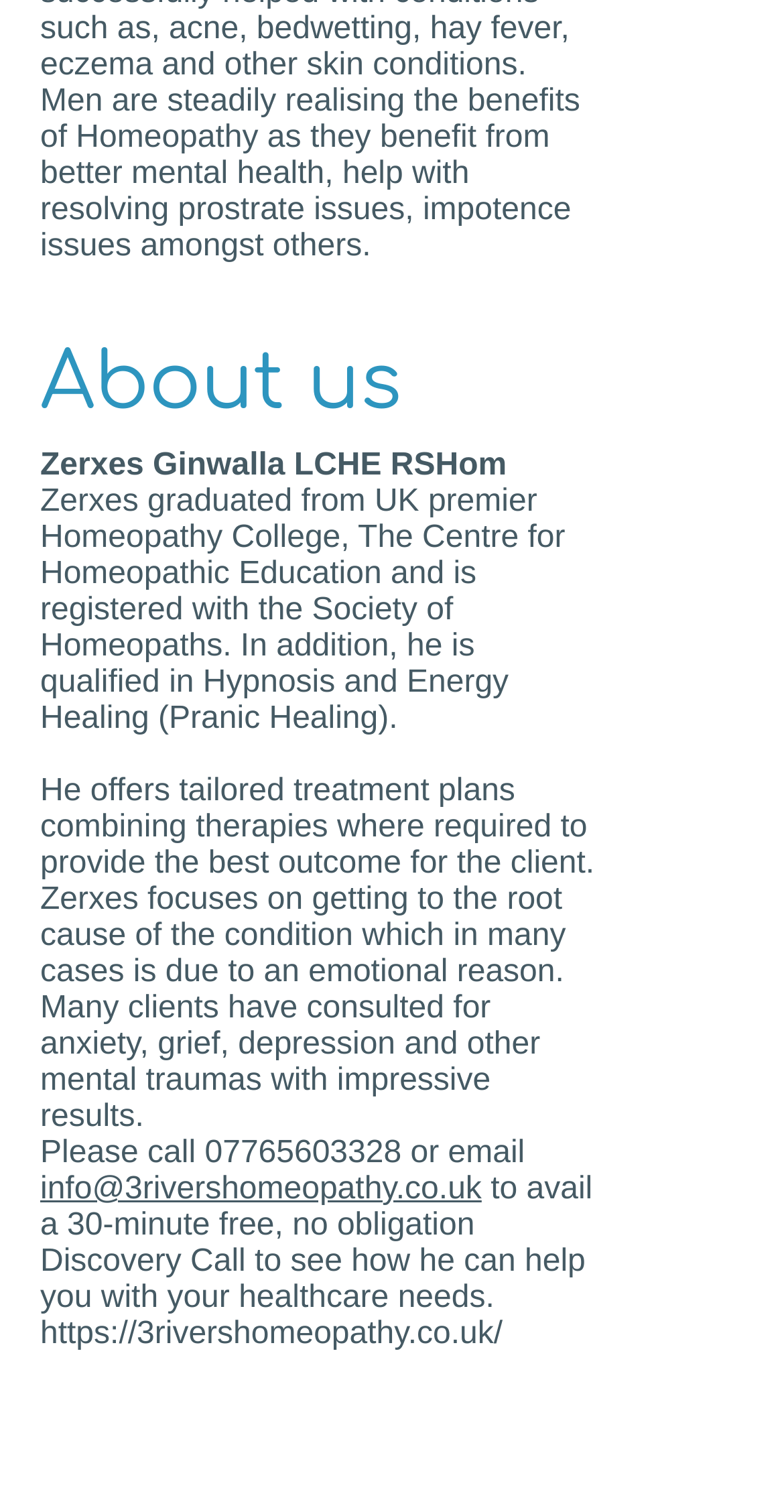Who is the homeopath mentioned on this webpage?
Give a single word or phrase answer based on the content of the image.

Zerxes Ginwalla